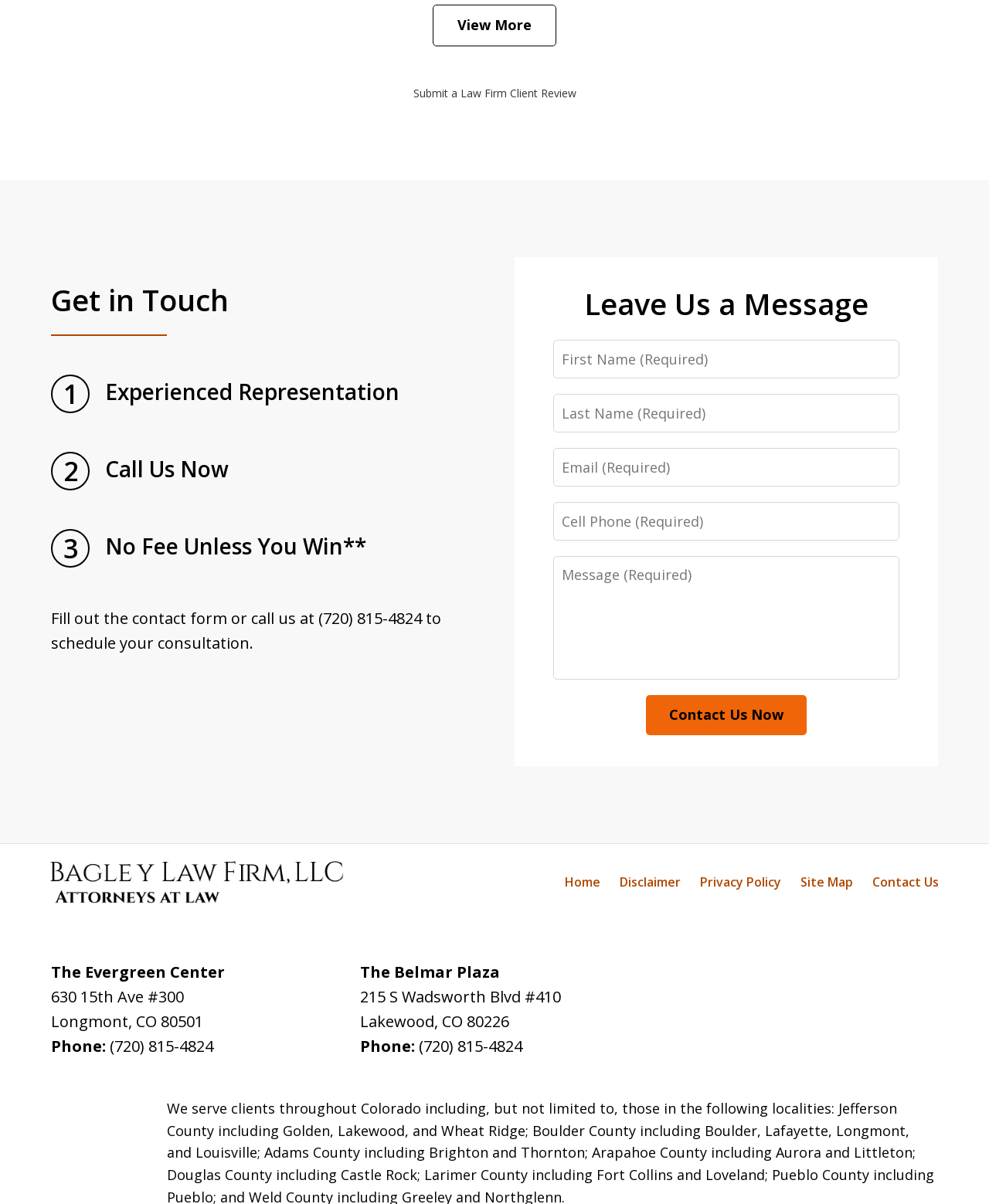Using details from the image, please answer the following question comprehensively:
What is the name of the law firm?

I found the name of the law firm by looking at the top of the webpage, where it says 'Bagley Law Firm' next to the firm's logo.